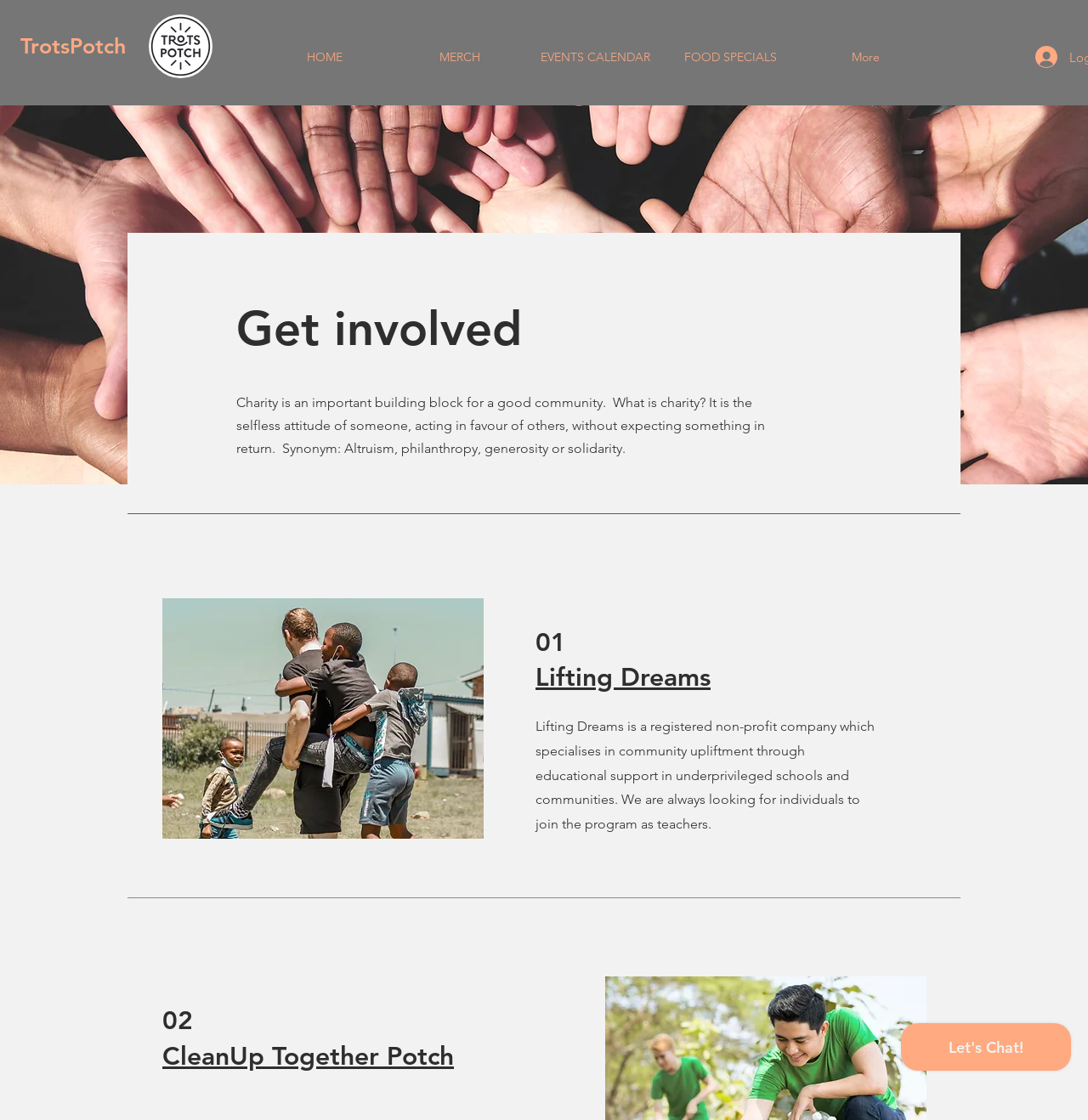Please locate the UI element described by "CleanUp Together Potch" and provide its bounding box coordinates.

[0.149, 0.929, 0.417, 0.957]